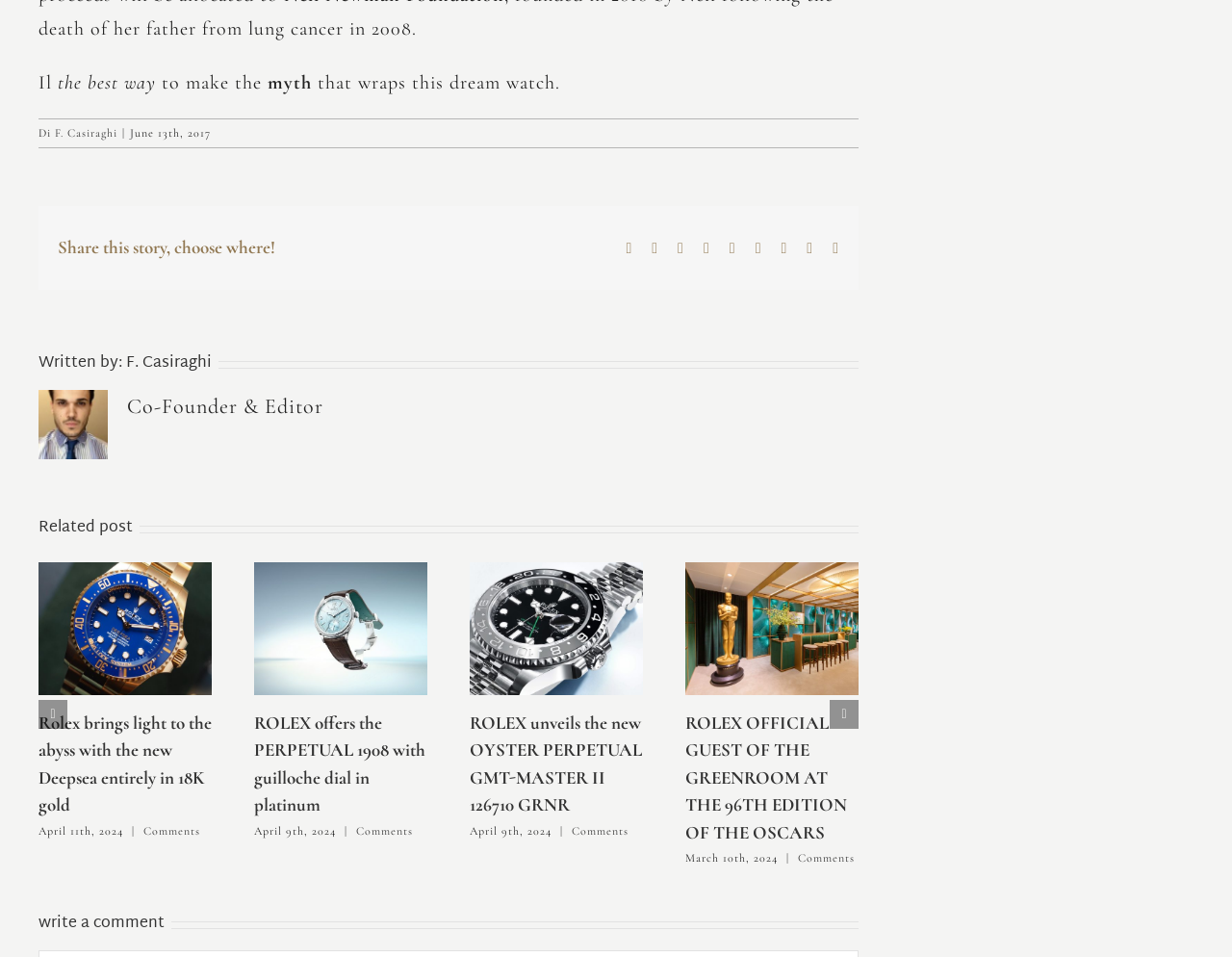Give a one-word or one-phrase response to the question:
Who is the author of the written story?

F. Casiraghi